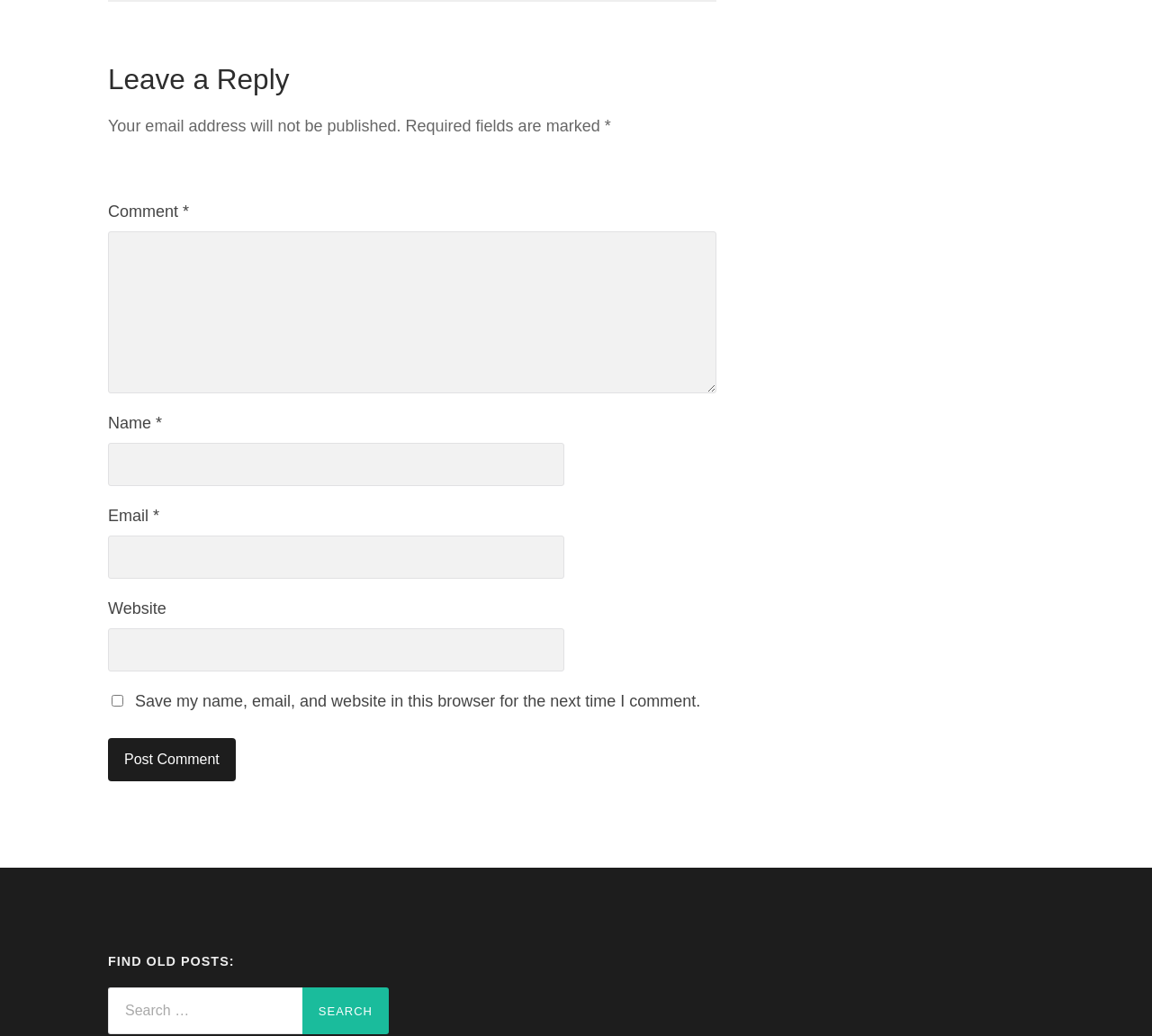Given the element description parent_node: Name * name="author", identify the bounding box coordinates for the UI element on the webpage screenshot. The format should be (top-left x, top-left y, bottom-right x, bottom-right y), with values between 0 and 1.

[0.094, 0.427, 0.49, 0.469]